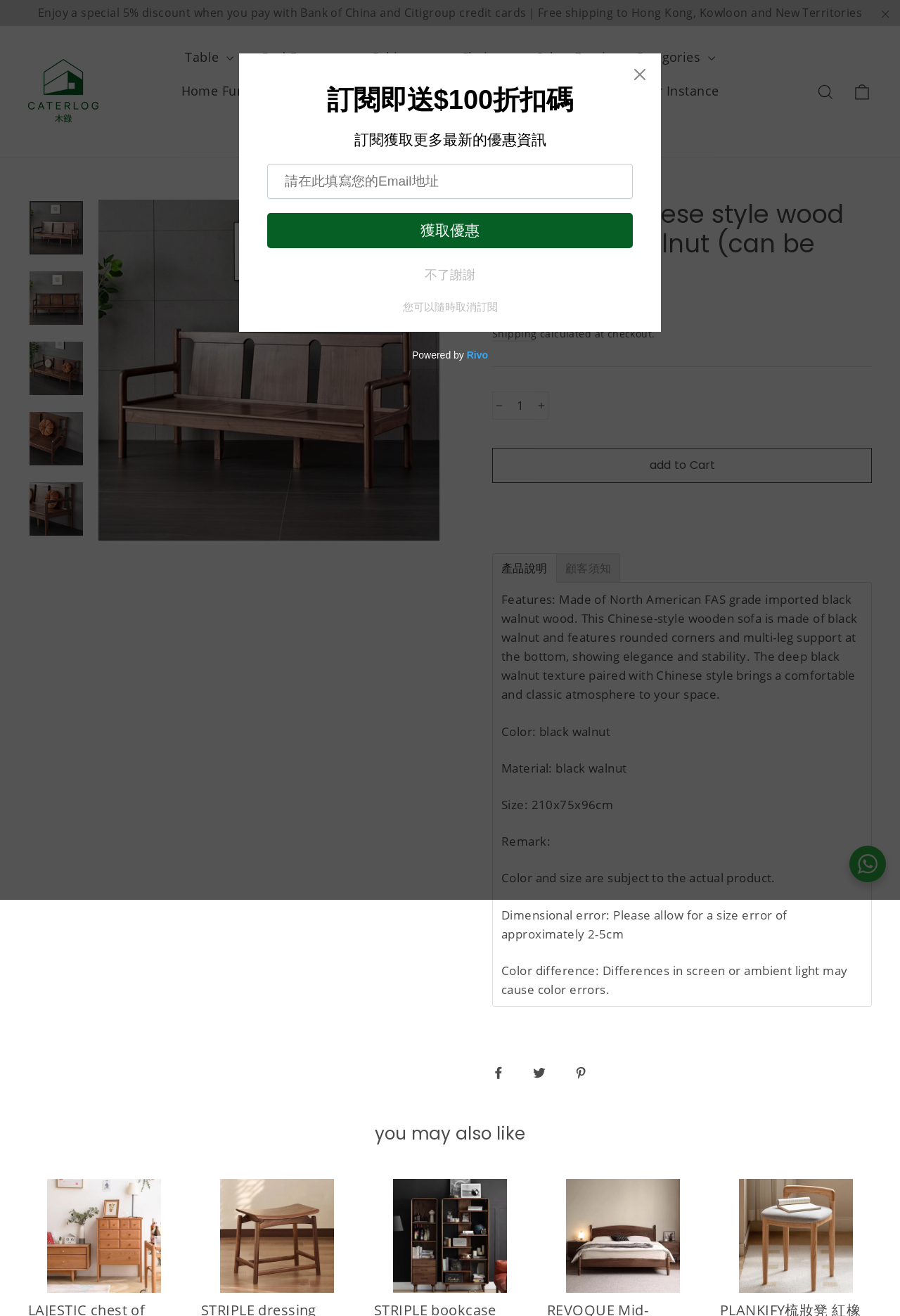Given the description "Other Furniture Categories", determine the bounding box of the corresponding UI element.

[0.579, 0.03, 0.81, 0.056]